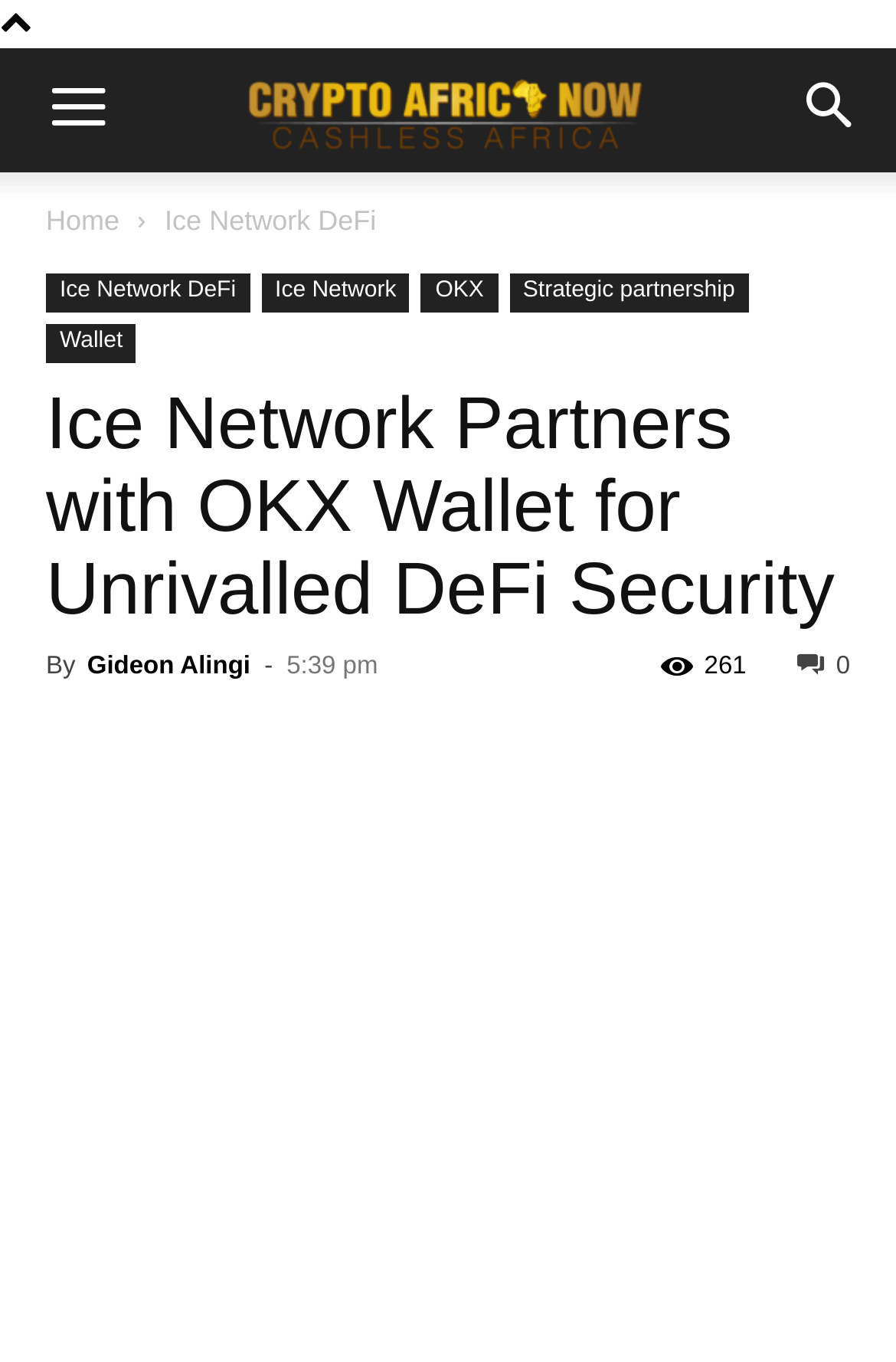Can you specify the bounding box coordinates of the area that needs to be clicked to fulfill the following instruction: "Click the menu button"?

[0.005, 0.035, 0.169, 0.127]